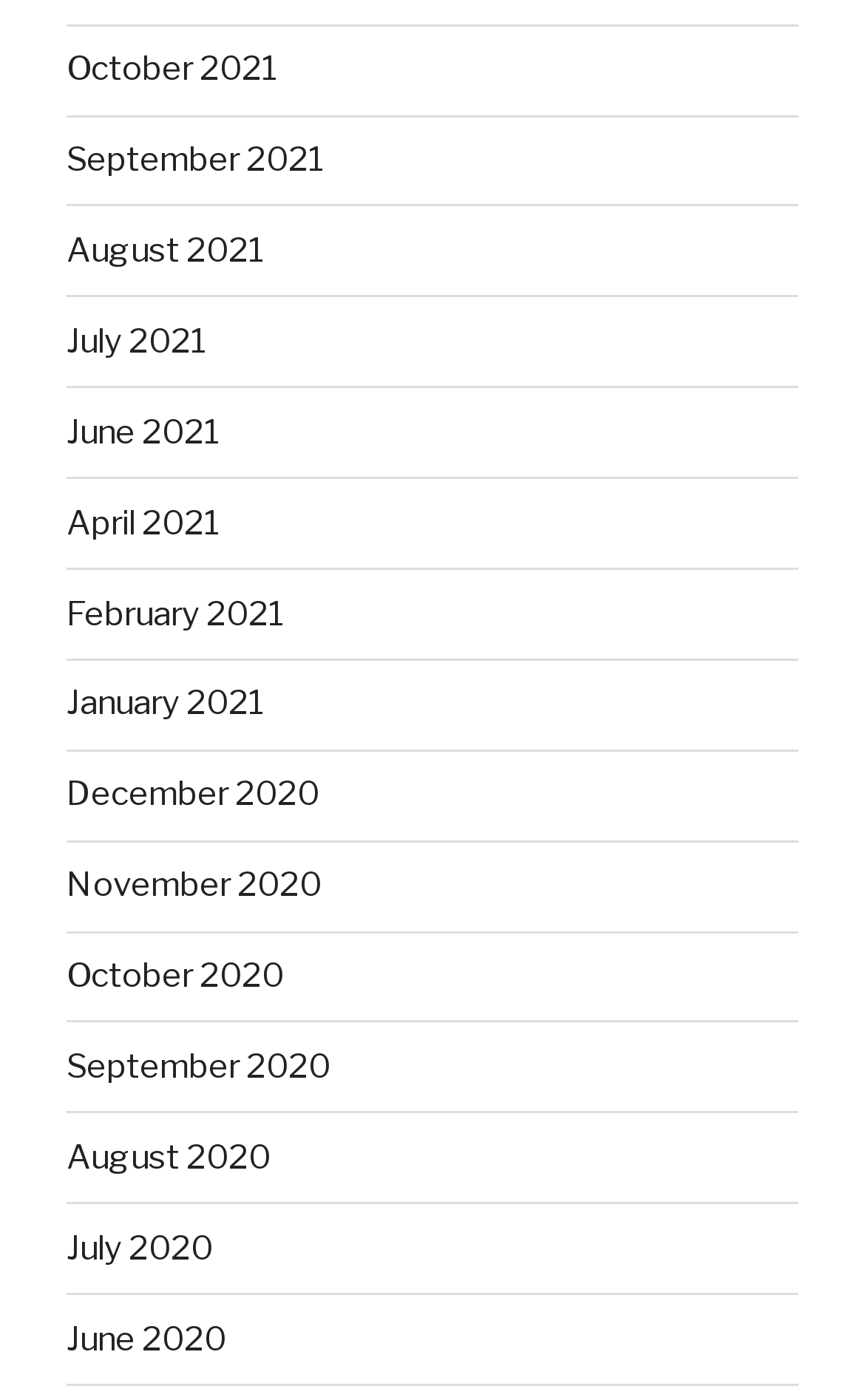What is the earliest month listed?
Give a one-word or short phrase answer based on the image.

December 2020